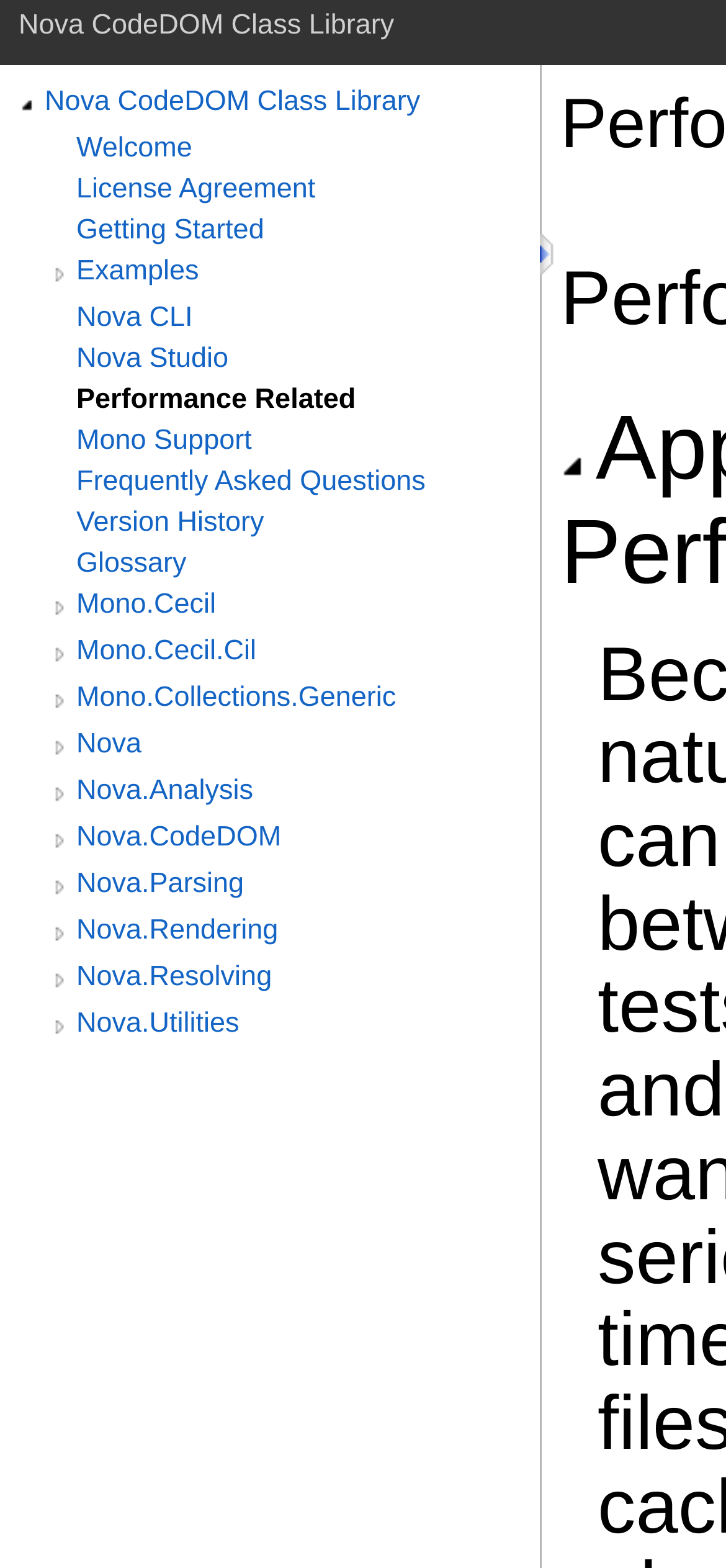What is the name of the class library?
Analyze the image and provide a thorough answer to the question.

The name of the class library can be determined by looking at the StaticText element with the text 'Nova CodeDOM Class Library' at the top of the webpage.